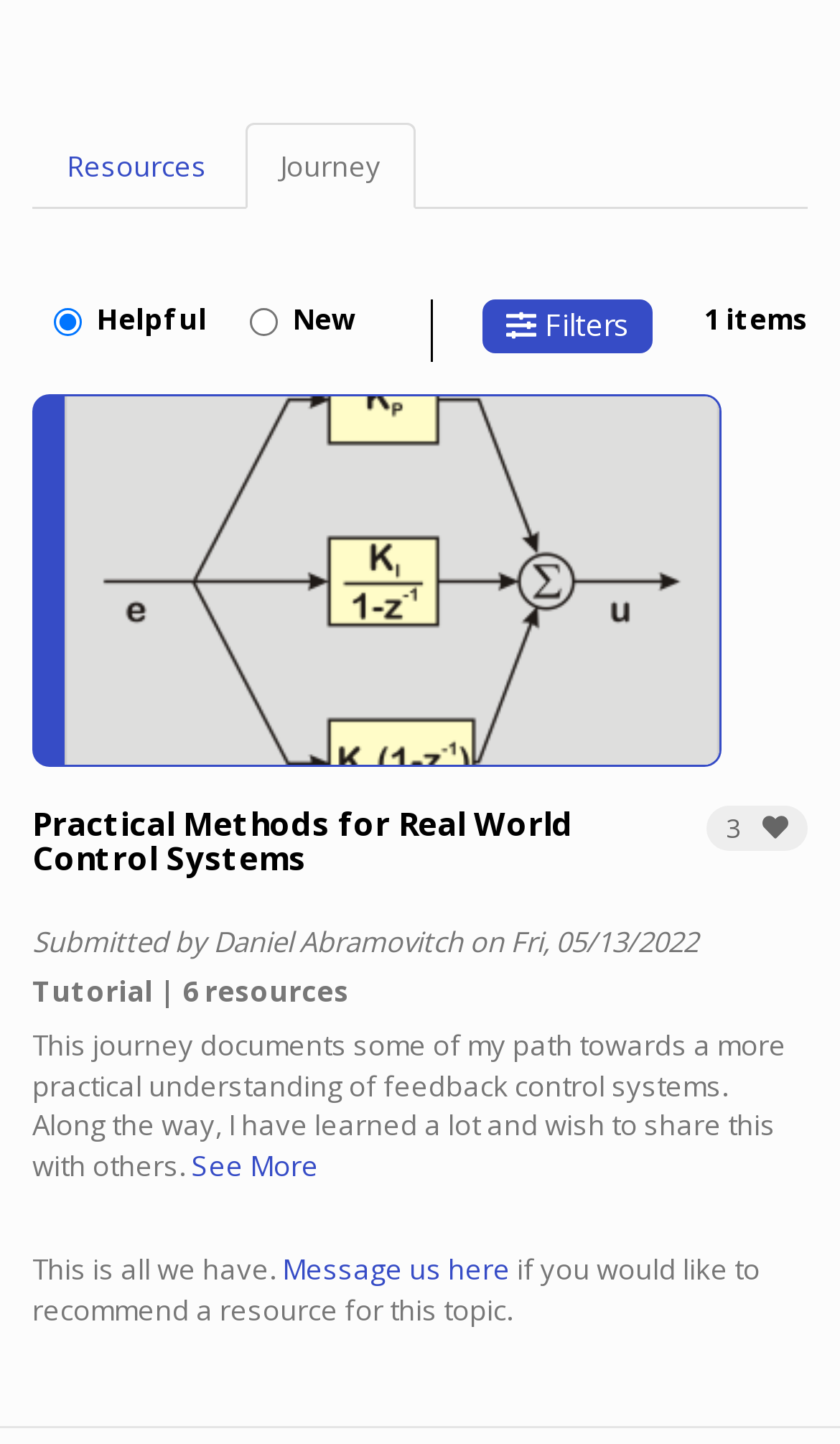Please identify the bounding box coordinates for the region that you need to click to follow this instruction: "Select the Helpful radio button".

[0.064, 0.214, 0.097, 0.233]